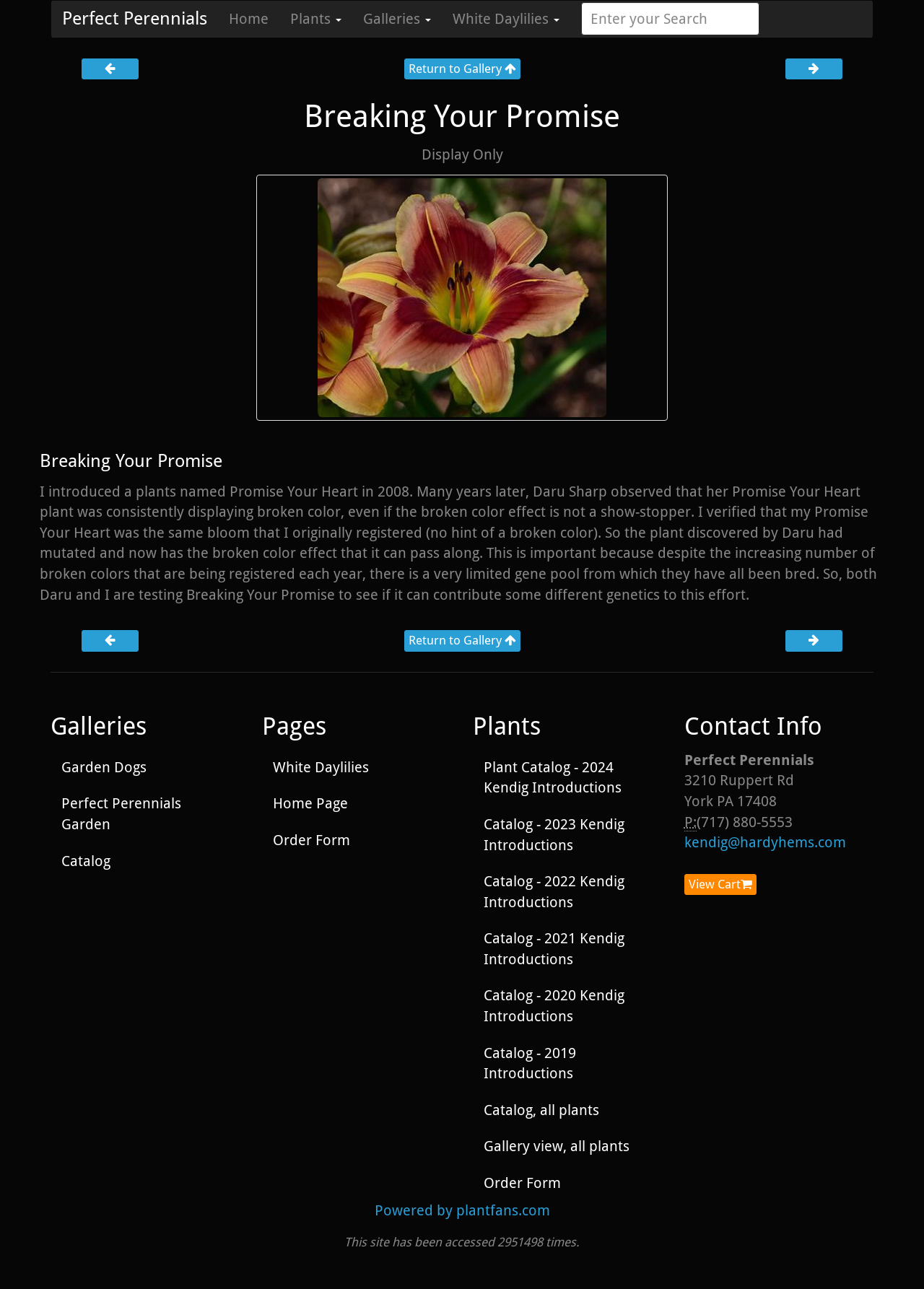Review the image closely and give a comprehensive answer to the question: What is the purpose of the 'Breaking Your Promise' link?

The 'Breaking Your Promise' link is likely a link to a page that provides more details about the 'Breaking Your Promise' plant, which is a mutated version of the 'Promise Your Heart' plant. The link is located below the heading 'Breaking Your Promise' and is accompanied by an image of the plant.